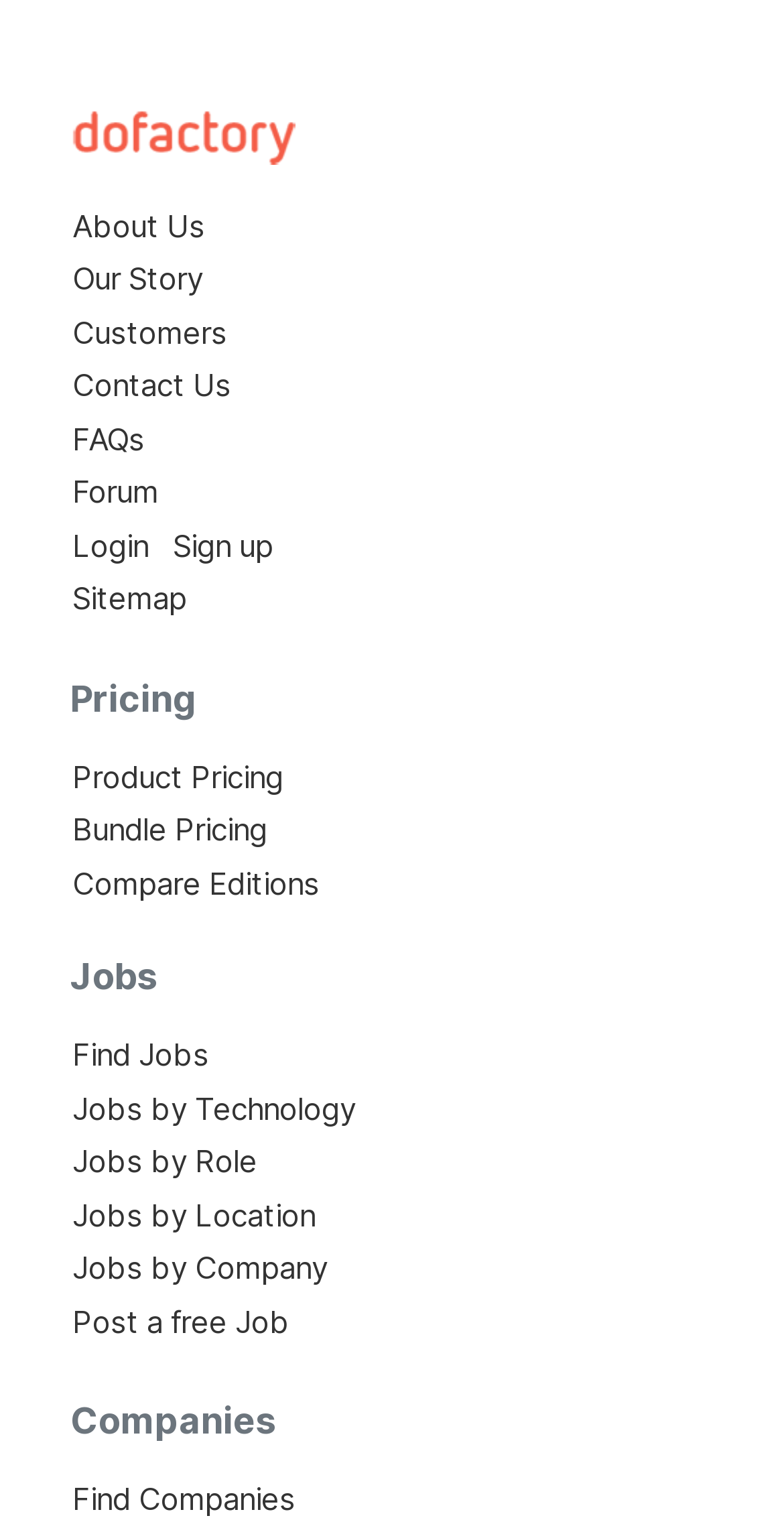Please identify the bounding box coordinates of the region to click in order to complete the task: "Find a job". The coordinates must be four float numbers between 0 and 1, specified as [left, top, right, bottom].

[0.092, 0.681, 0.267, 0.707]